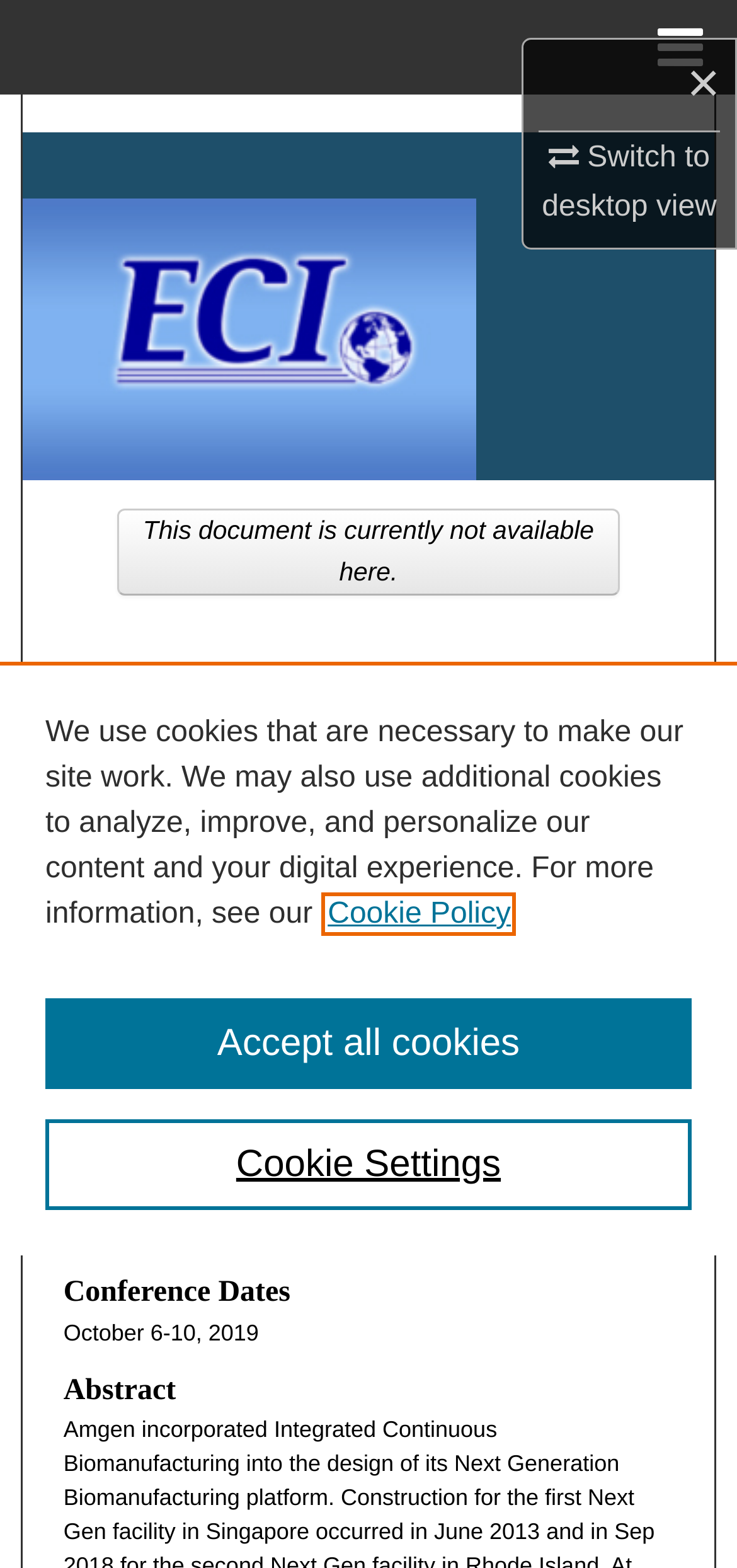Find the bounding box coordinates for the area that must be clicked to perform this action: "Browse ECI Digital Archives".

[0.03, 0.102, 0.275, 0.108]